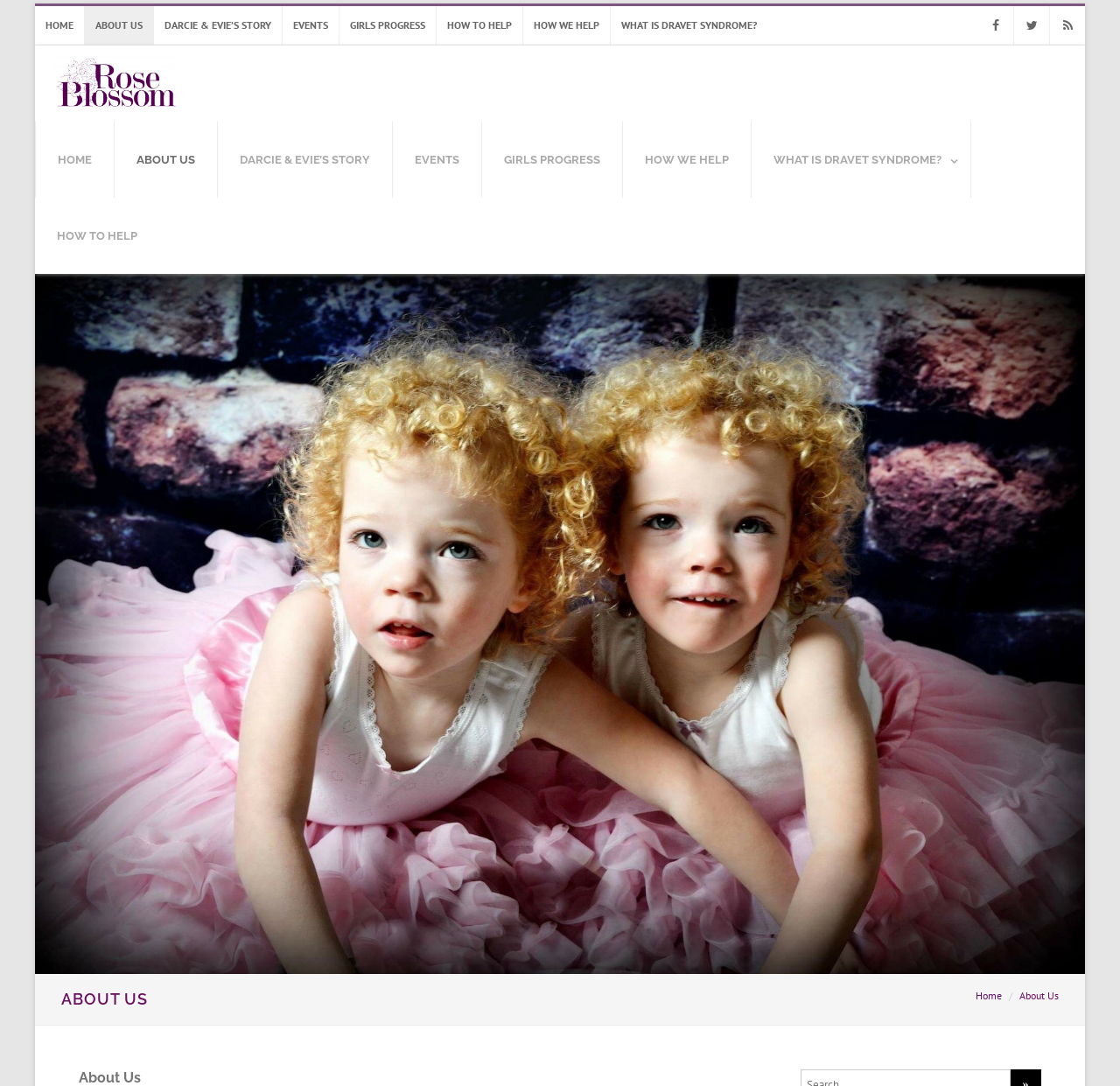Identify the bounding box coordinates for the element you need to click to achieve the following task: "read about Darcie and Evie's story". The coordinates must be four float values ranging from 0 to 1, formatted as [left, top, right, bottom].

[0.138, 0.006, 0.252, 0.041]